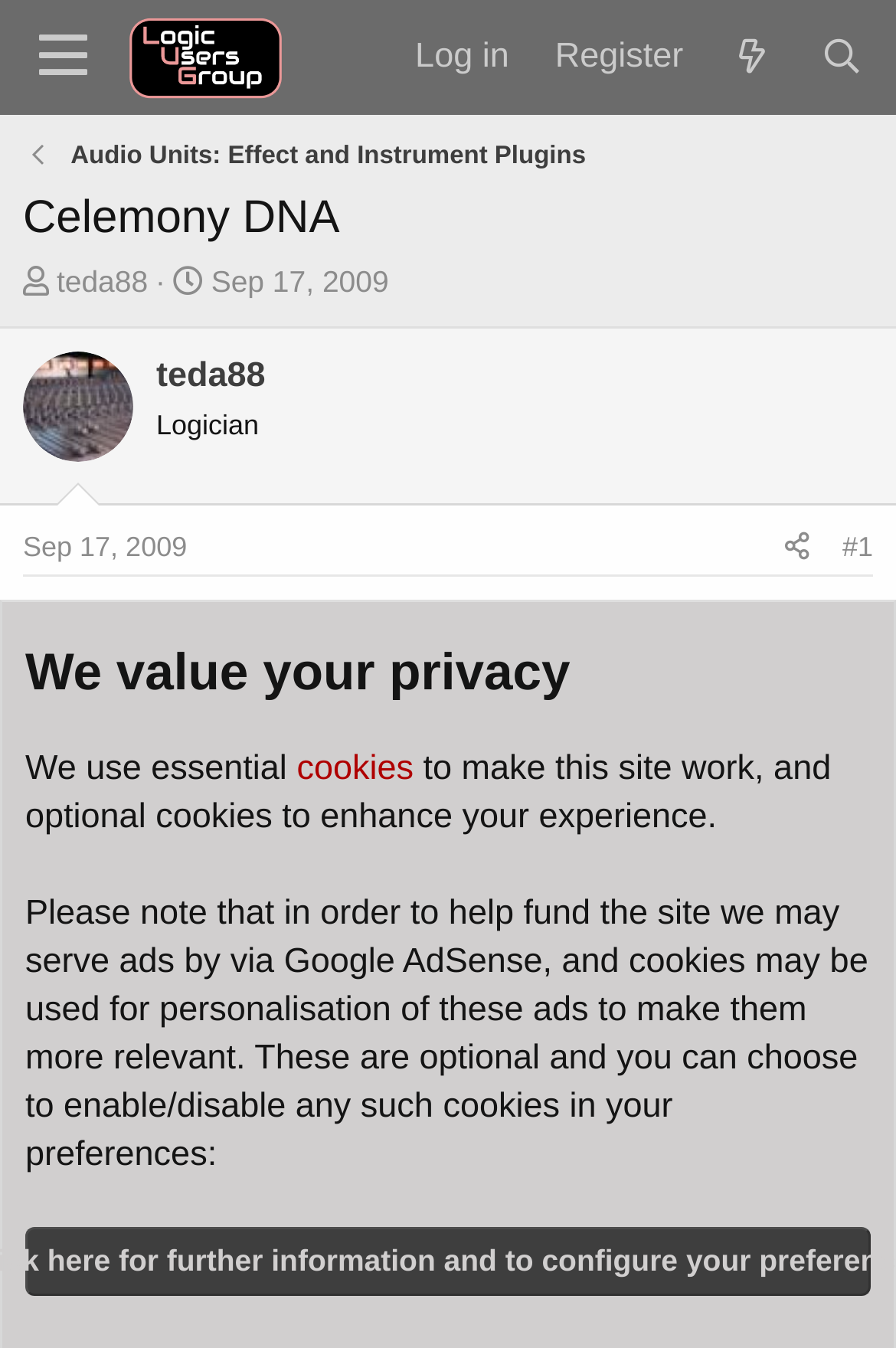Identify the bounding box coordinates of the area that should be clicked in order to complete the given instruction: "Log in to the forum". The bounding box coordinates should be four float numbers between 0 and 1, i.e., [left, top, right, bottom].

[0.438, 0.01, 0.594, 0.073]